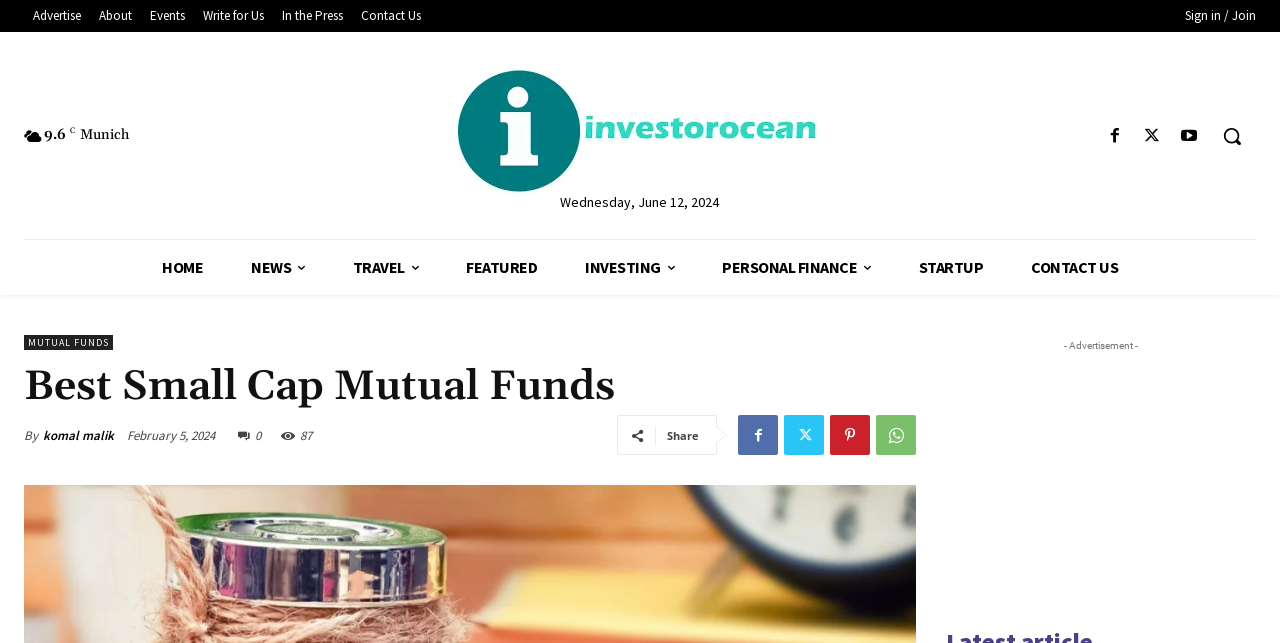What is the category of the article?
Please analyze the image and answer the question with as much detail as possible.

I found the category by looking at the link element with the text 'INVESTING ' at coordinates [0.438, 0.374, 0.545, 0.459], which is one of the navigation links at the top of the webpage.